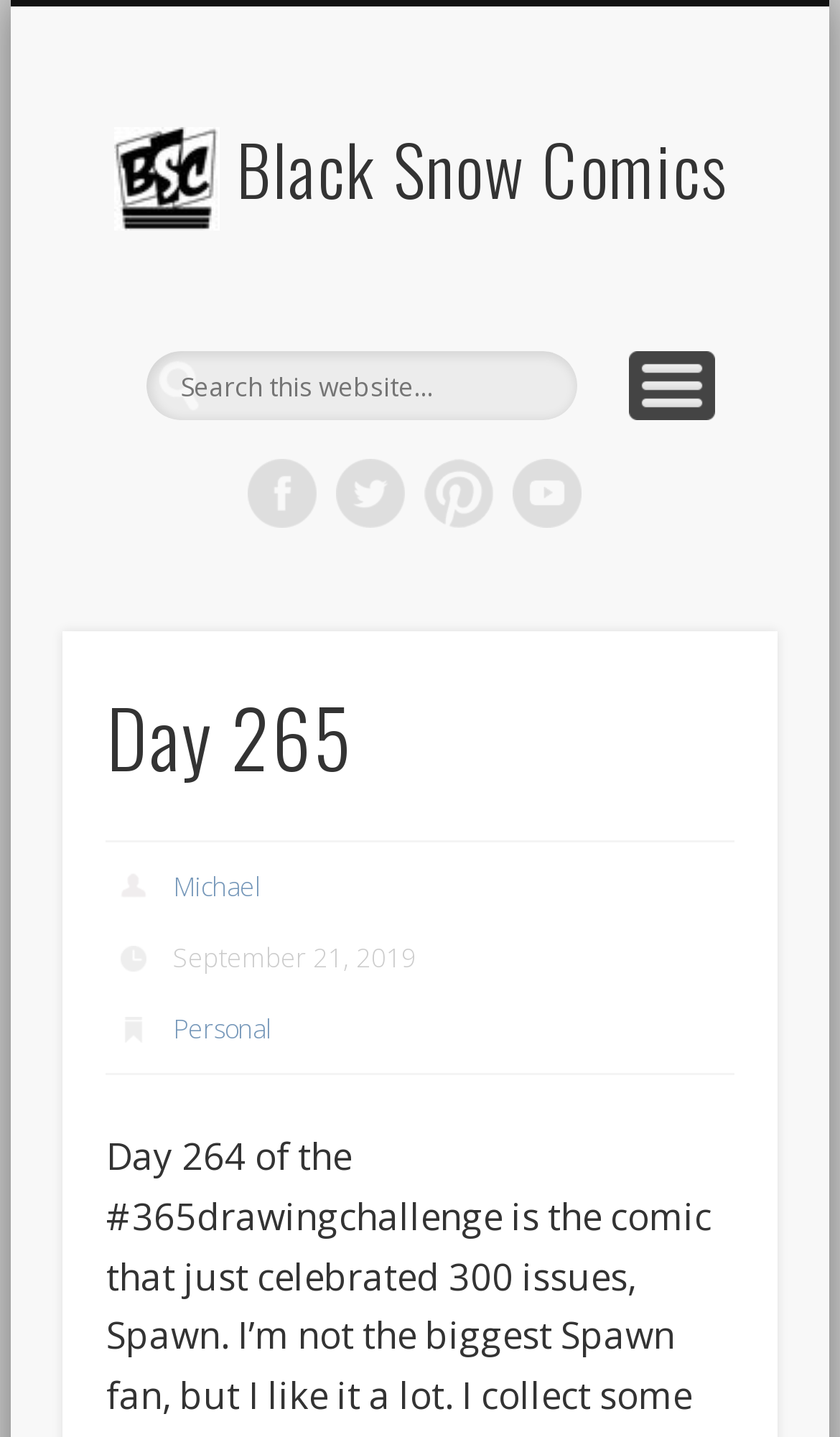Locate the bounding box coordinates of the clickable area needed to fulfill the instruction: "Search this website".

[0.144, 0.244, 0.856, 0.292]